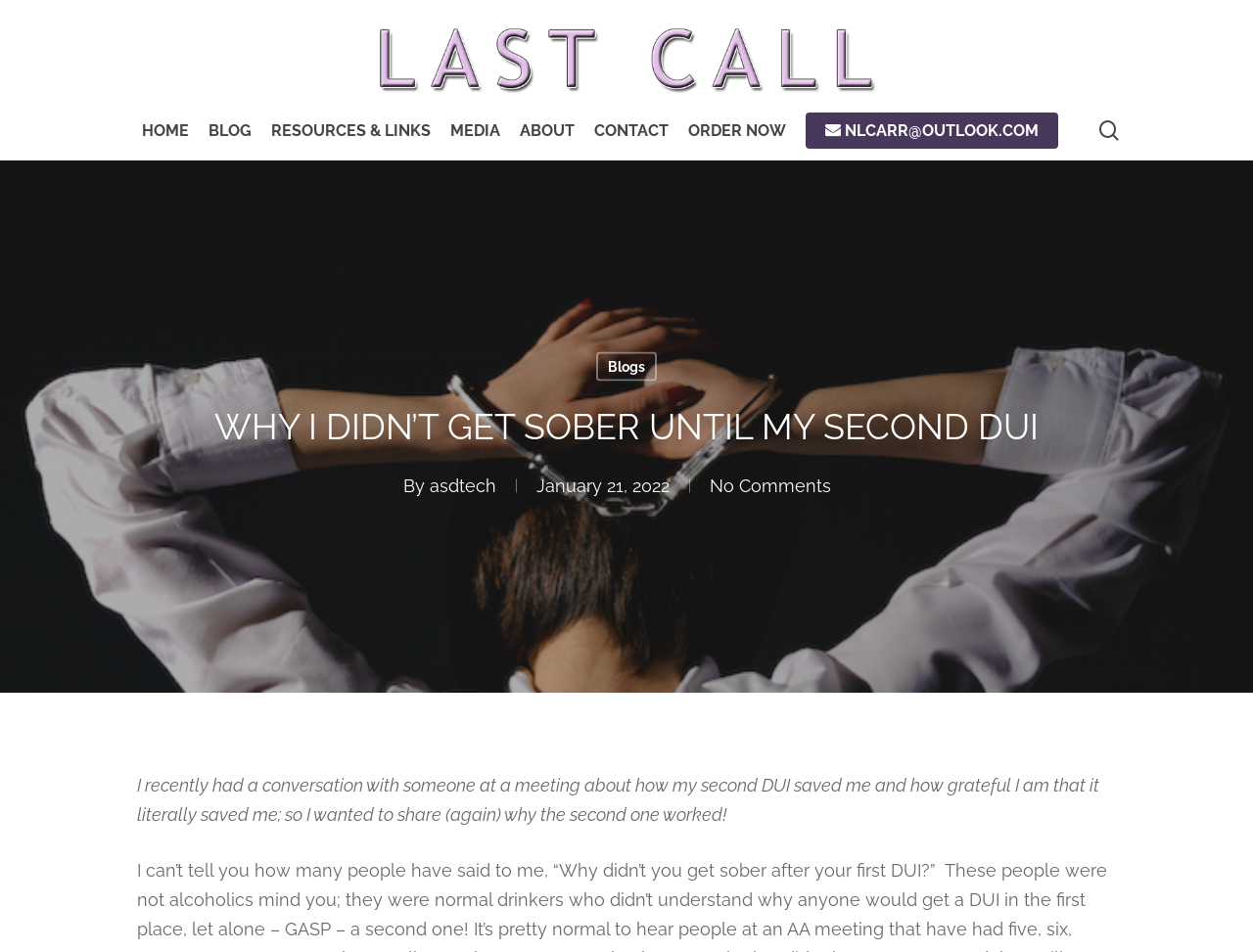Please predict the bounding box coordinates of the element's region where a click is necessary to complete the following instruction: "go to home page". The coordinates should be represented by four float numbers between 0 and 1, i.e., [left, top, right, bottom].

[0.113, 0.128, 0.151, 0.146]